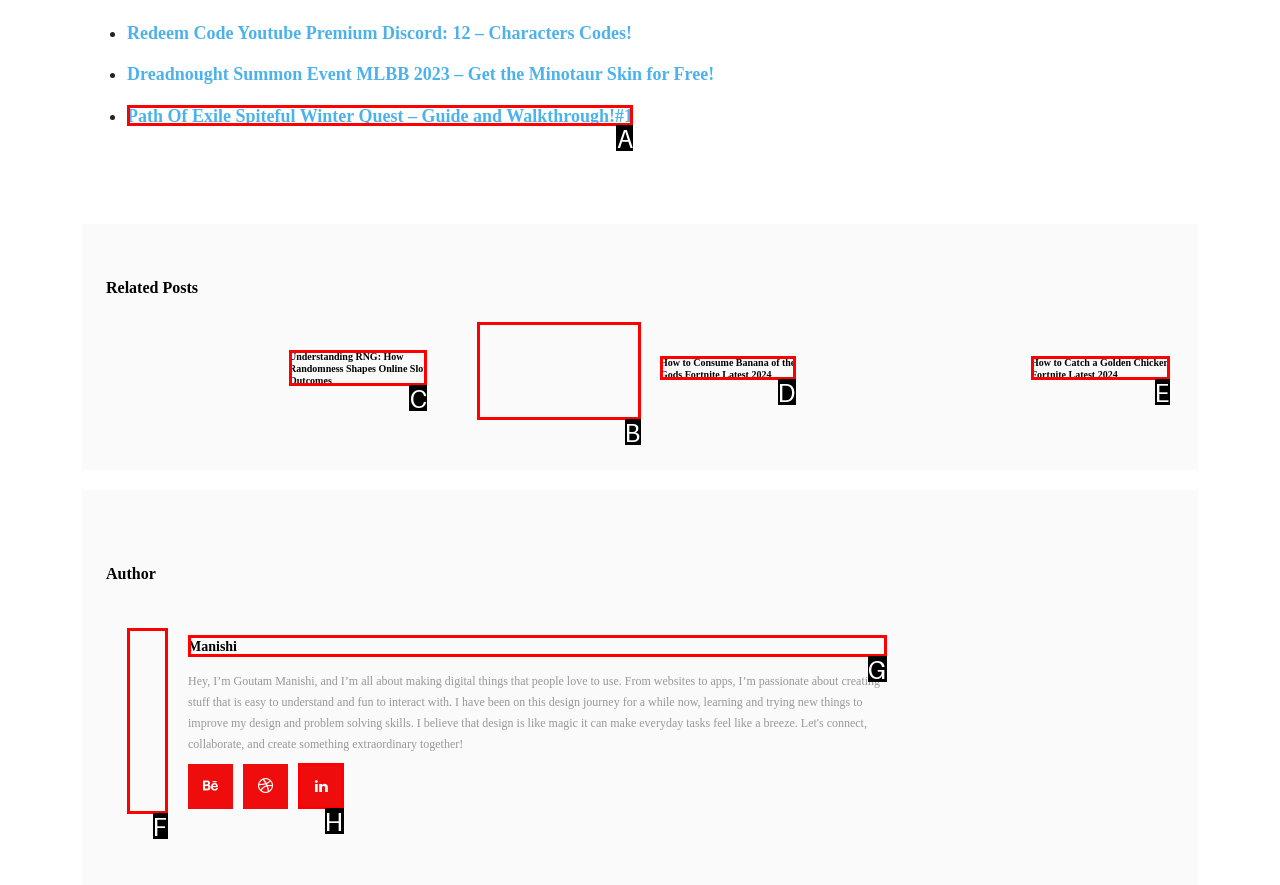Determine which option aligns with the description: title="Linkedin". Provide the letter of the chosen option directly.

H